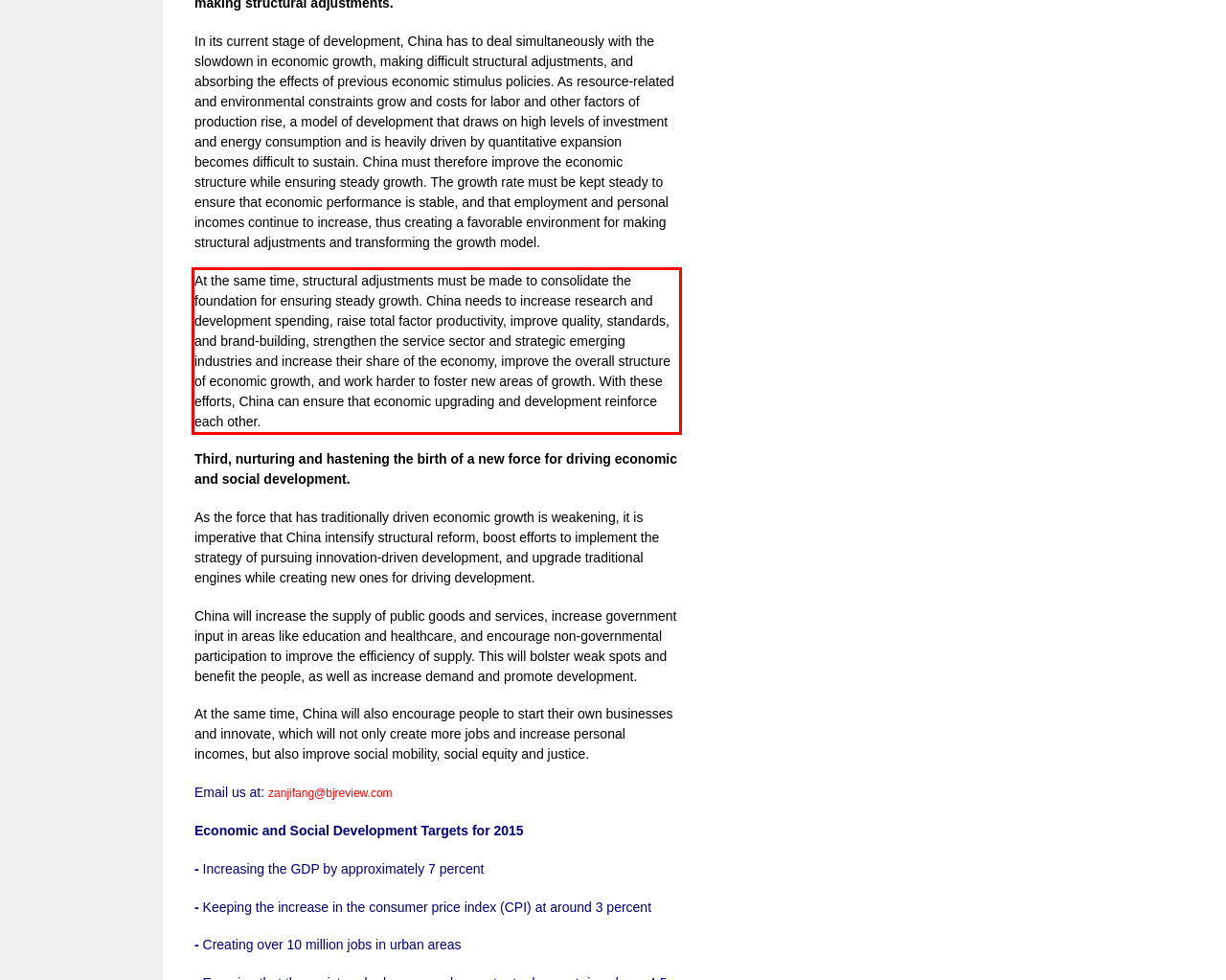You are given a screenshot of a webpage with a UI element highlighted by a red bounding box. Please perform OCR on the text content within this red bounding box.

At the same time, structural adjustments must be made to consolidate the foundation for ensuring steady growth. China needs to increase research and development spending, raise total factor productivity, improve quality, standards, and brand-building, strengthen the service sector and strategic emerging industries and increase their share of the economy, improve the overall structure of economic growth, and work harder to foster new areas of growth. With these efforts, China can ensure that economic upgrading and development reinforce each other.